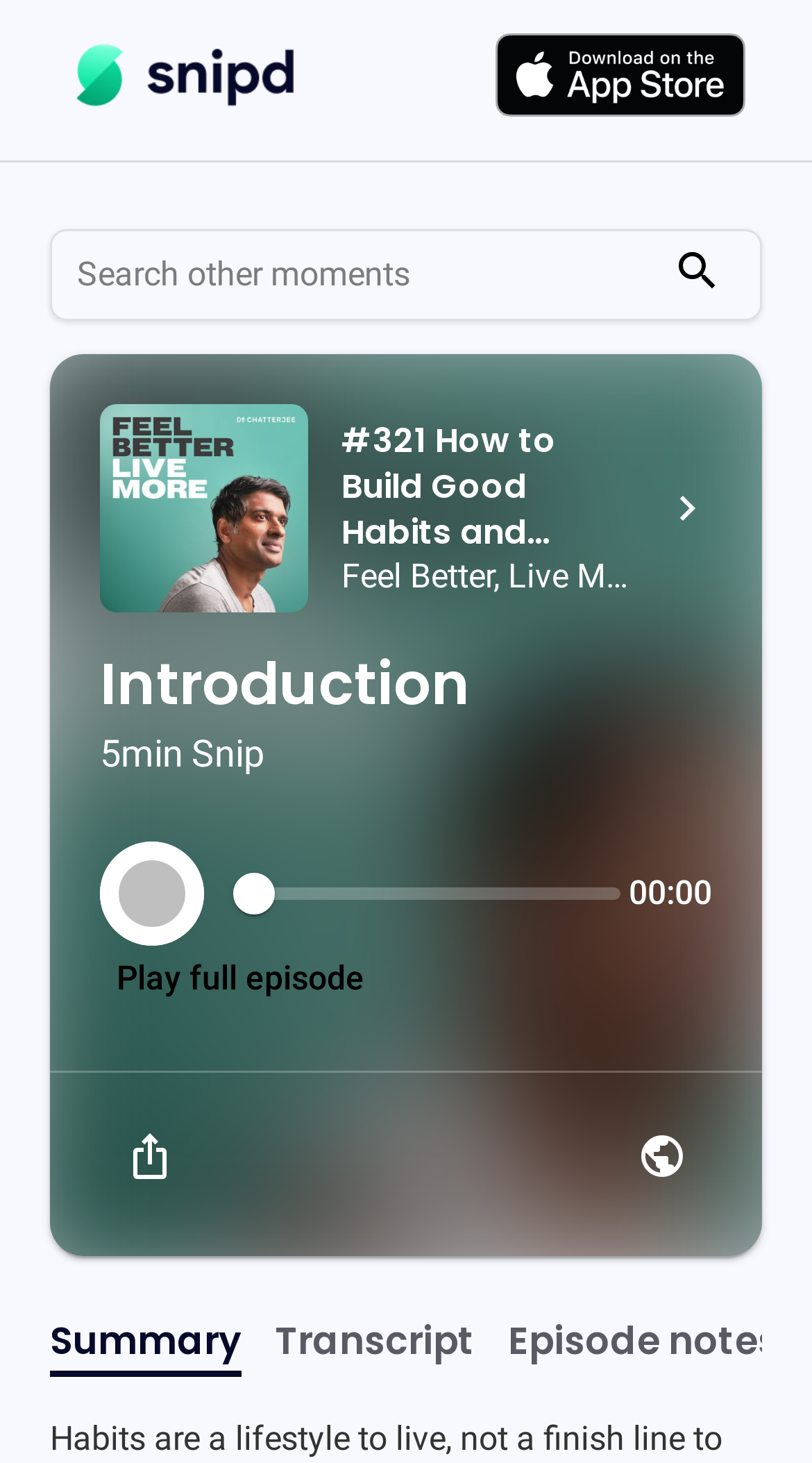What is the purpose of the slider?
Based on the screenshot, provide your answer in one word or phrase.

To control playback